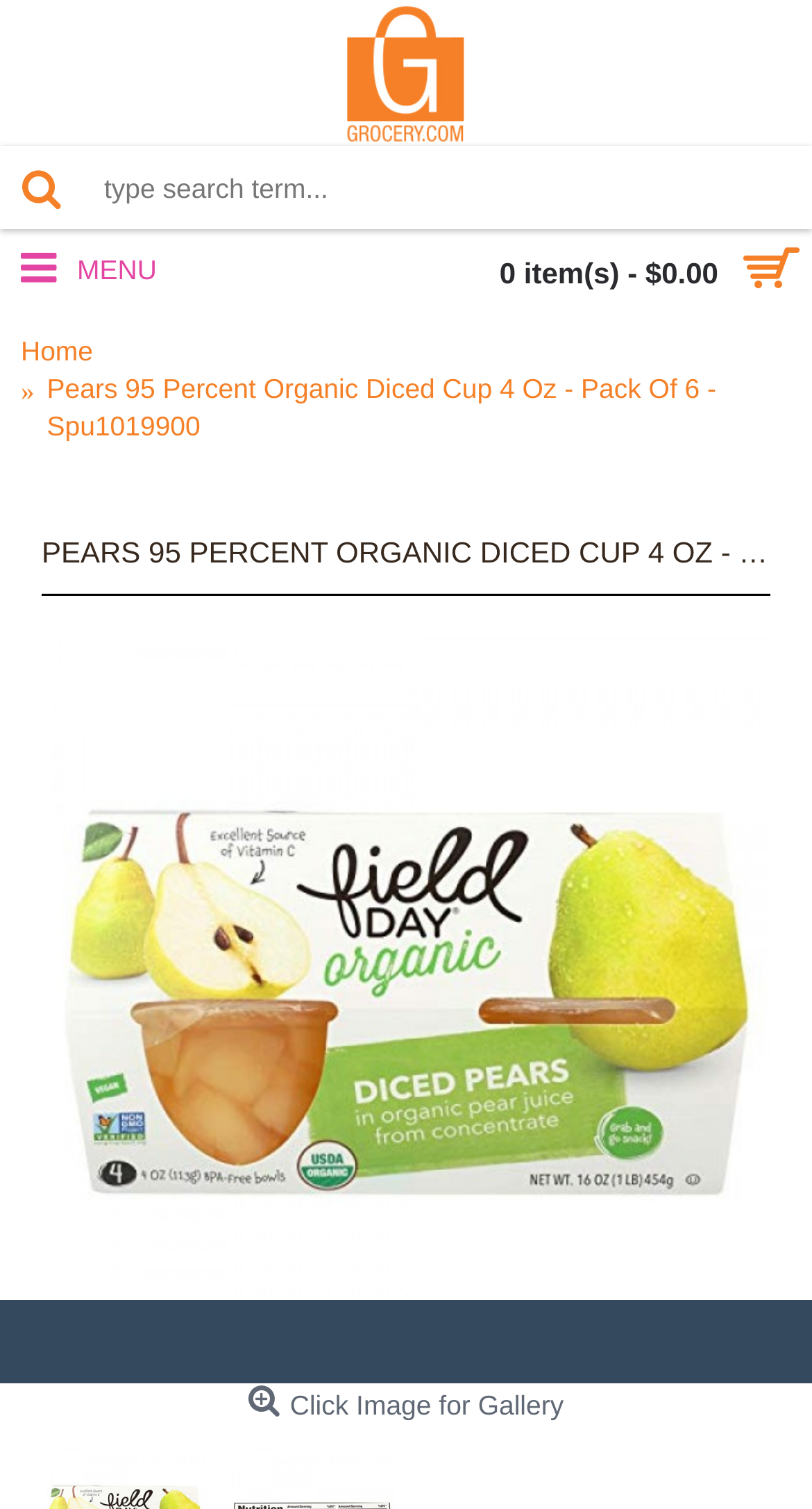Determine the title of the webpage and give its text content.

PEARS 95 PERCENT ORGANIC DICED CUP 4 OZ - PACK OF 6 - SPU1019900